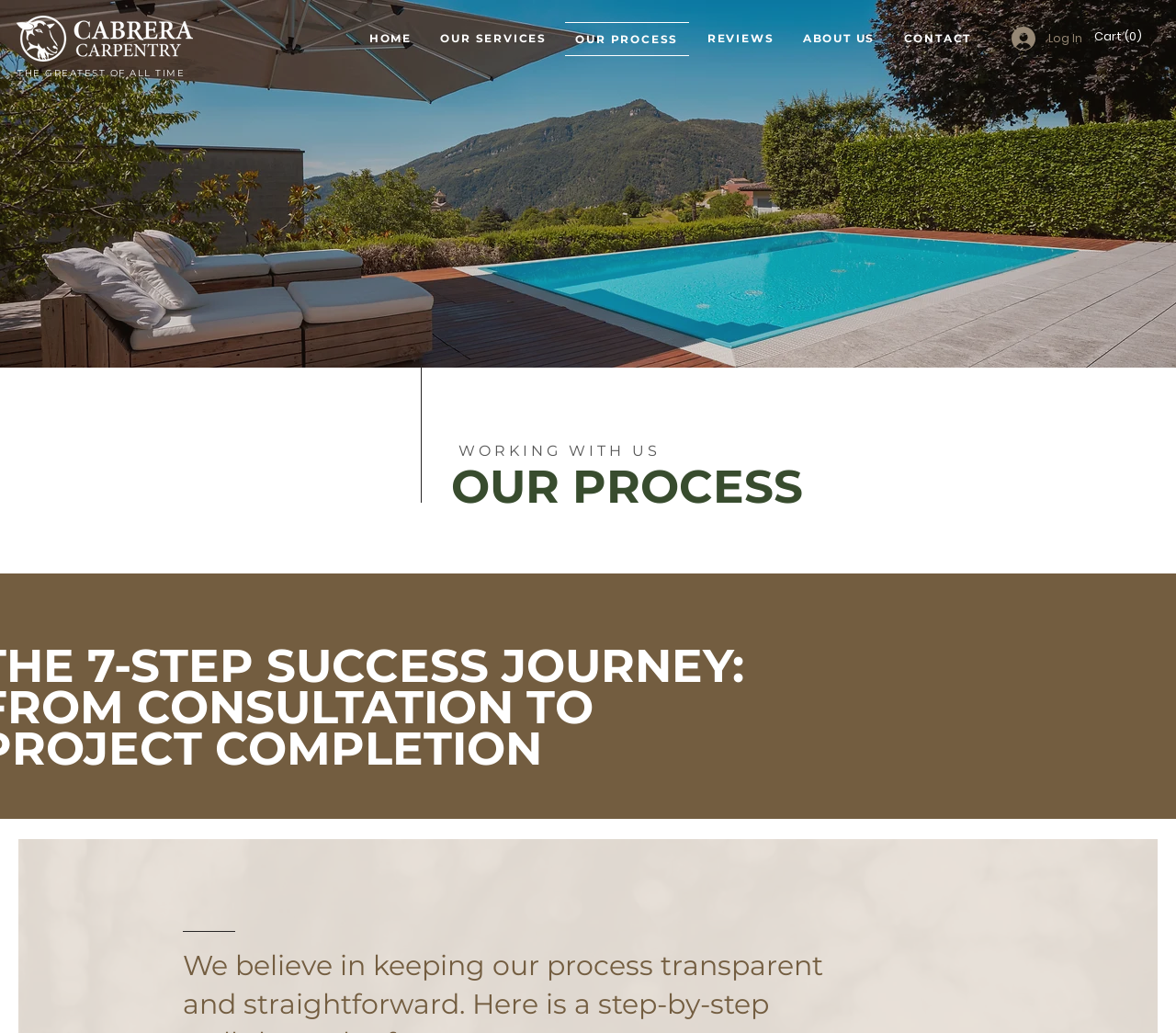Provide the bounding box coordinates for the UI element that is described as: "OUR PROCESS".

[0.48, 0.021, 0.586, 0.054]